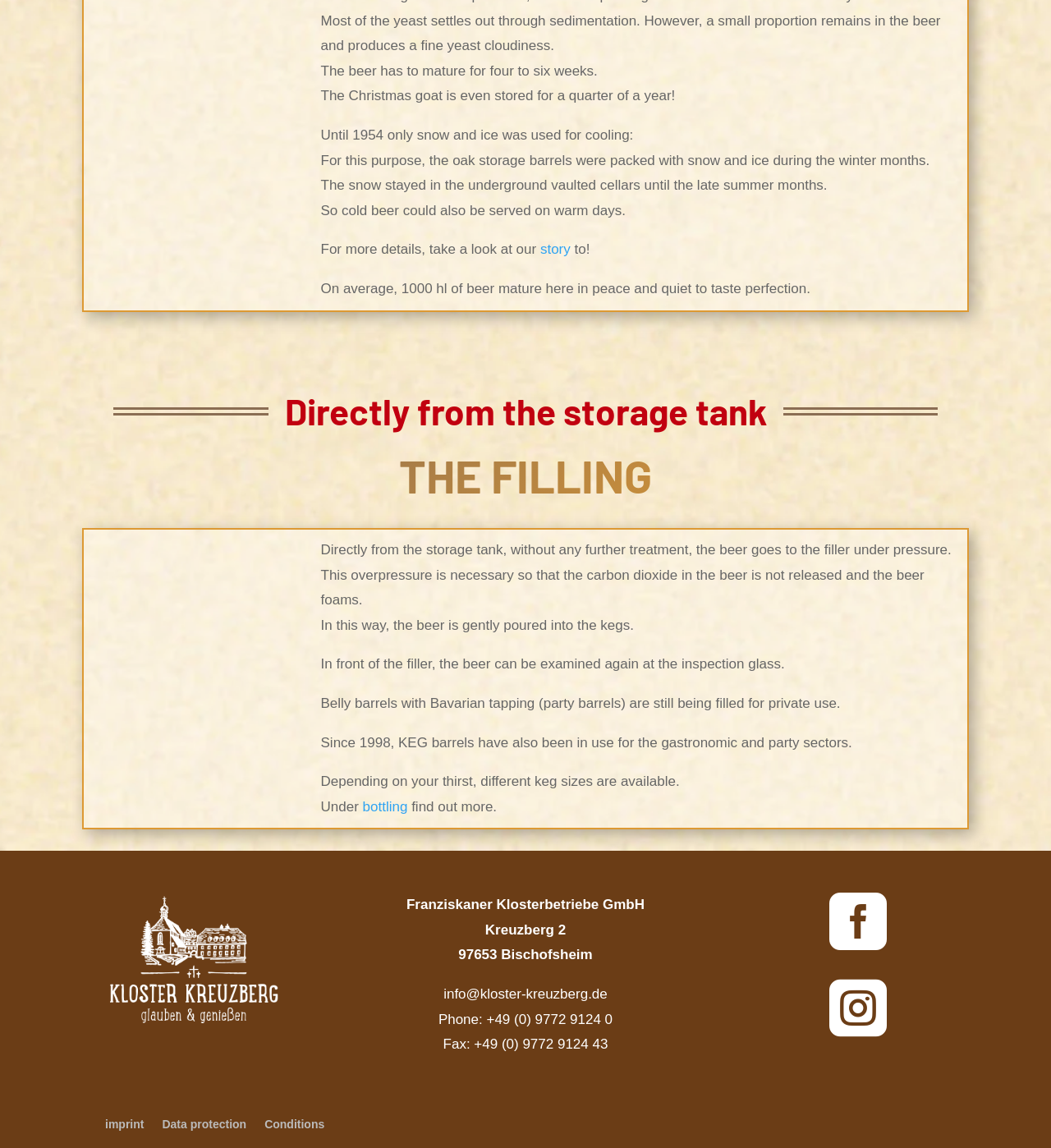Determine the bounding box of the UI component based on this description: "imprint". The bounding box coordinates should be four float values between 0 and 1, i.e., [left, top, right, bottom].

[0.1, 0.973, 0.137, 0.985]